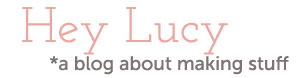Explain what is happening in the image with elaborate details.

The image features the title and logo of the blog "Hey Lucy," which describes itself as "*a blog about making stuff*." The design employs a soft, pastel color palette, with the blog name "Hey Lucy" prominently displayed in a whimsical, artistic font, drawing the reader's attention. Below the title, the tagline hints at the blog’s focus on creativity and DIY projects, inviting visitors to explore content related to crafting, cooking, and various handmade endeavors. This inviting and friendly presentation sets the tone for a community centered around creativity and resourcefulness.